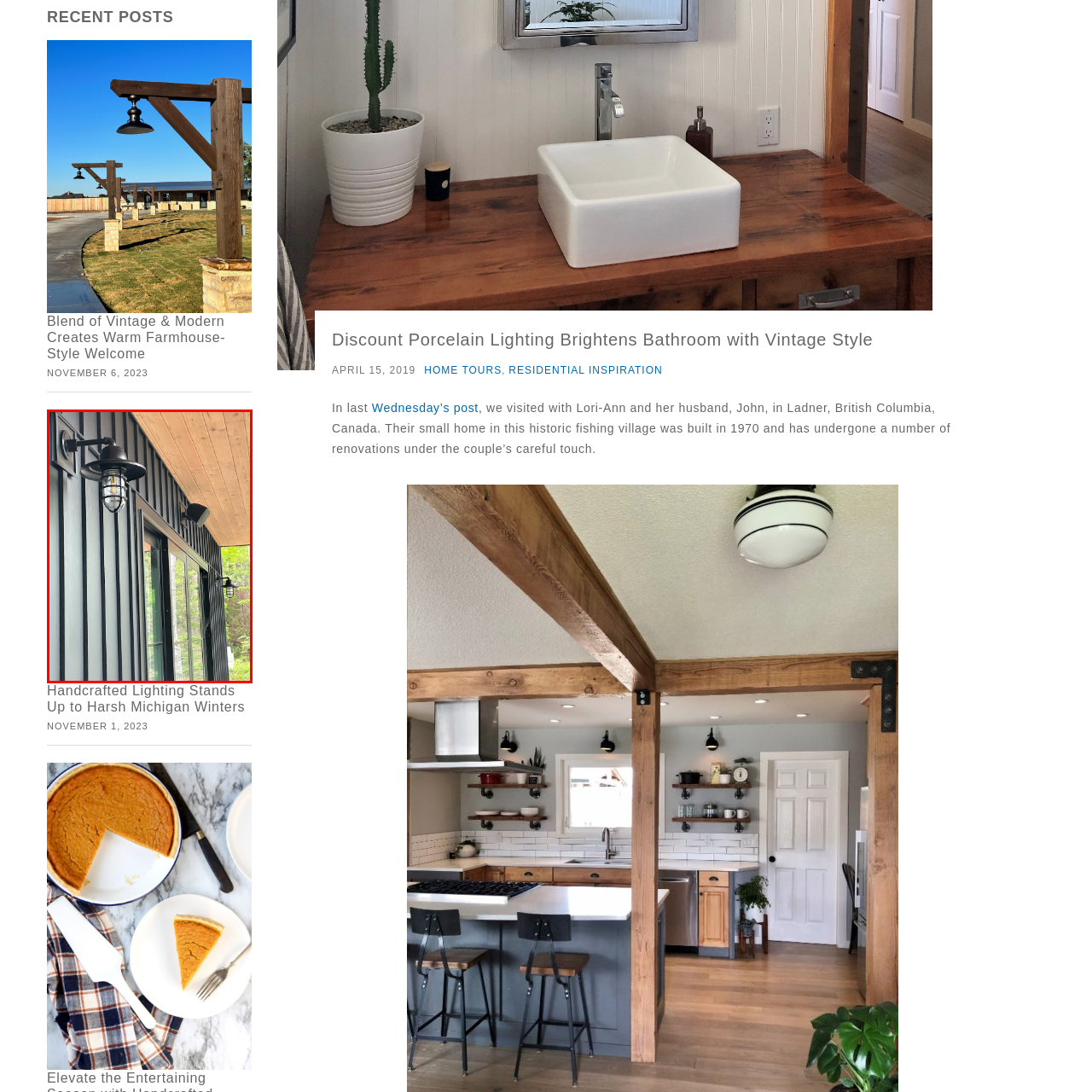Give a detailed account of the scene depicted in the image inside the red rectangle.

This image showcases a striking outdoor lighting fixture that beautifully combines functionality and style. The fixture features a bell-shaped shade in a deep oil-rubbed bronze finish, enhancing its rustic aesthetic. It is mounted on a textured black exterior wall, which adds a modern contrast. A glass enclosure encloses the light bulb, allowing for an inviting glow while providing durability against the elements. The surrounding setting hints at a serene and nature-infused environment, likely leading to a cozy outdoor area. This lighting design emphasizes both vintage charm and practical illumination, making it an ideal choice for enhancing the ambience of any residential exterior space.